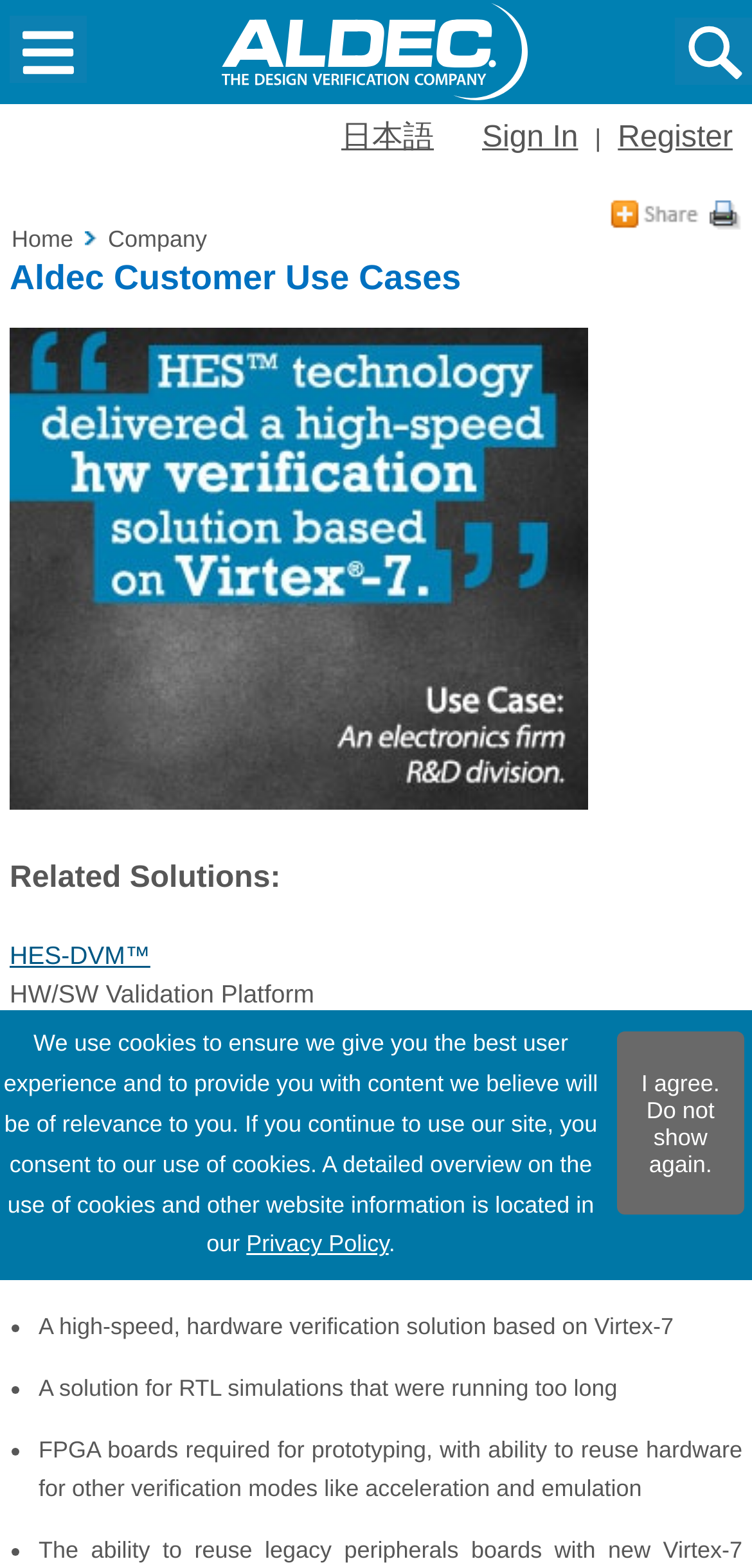Locate the bounding box coordinates of the clickable area needed to fulfill the instruction: "Click on the 'BUY NOW' button for Wagner’s 18542 Cracked Corn Wild Bird Food".

None